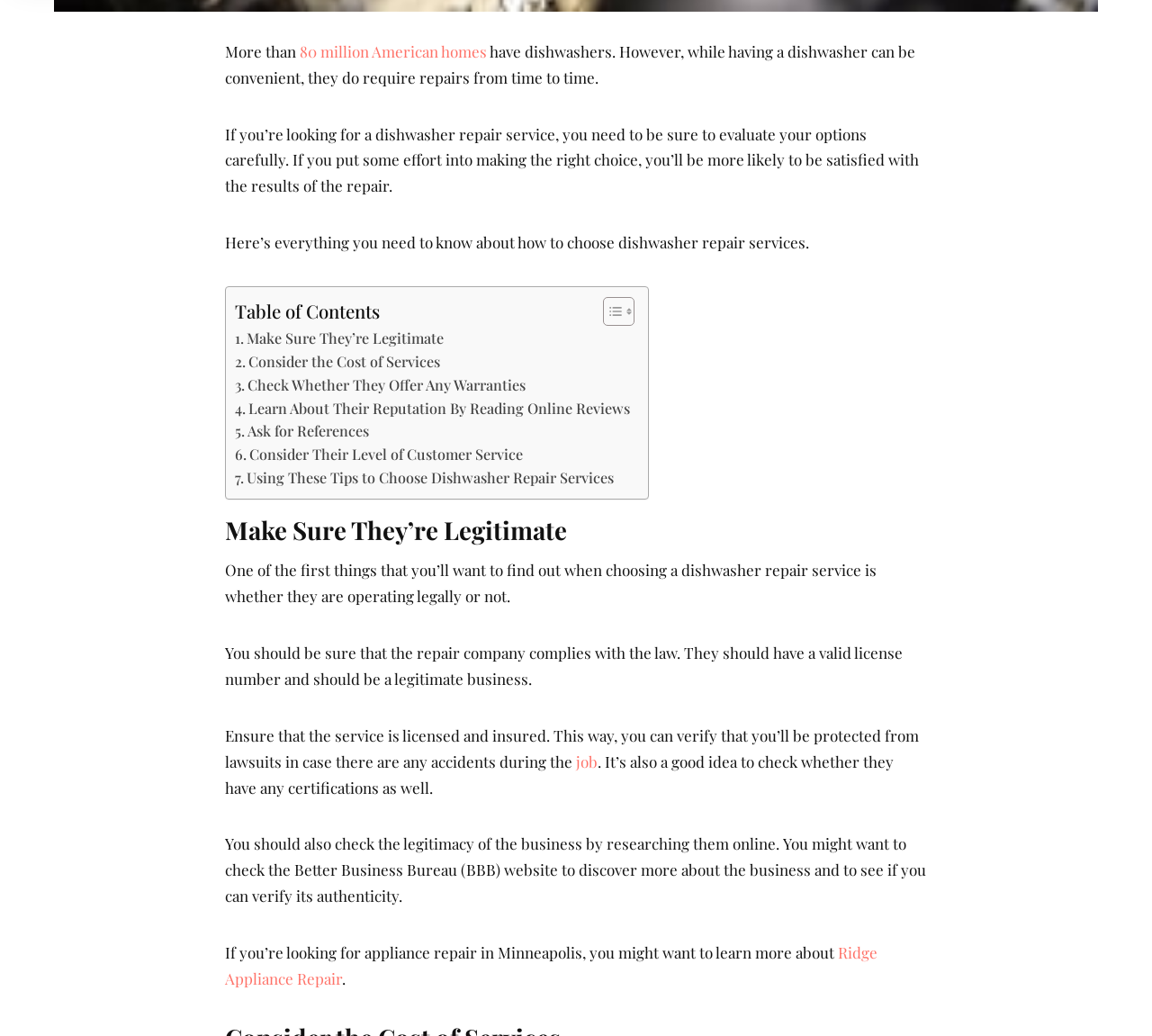Locate the bounding box coordinates of the element I should click to achieve the following instruction: "Toggle Table of Content".

[0.512, 0.286, 0.547, 0.315]